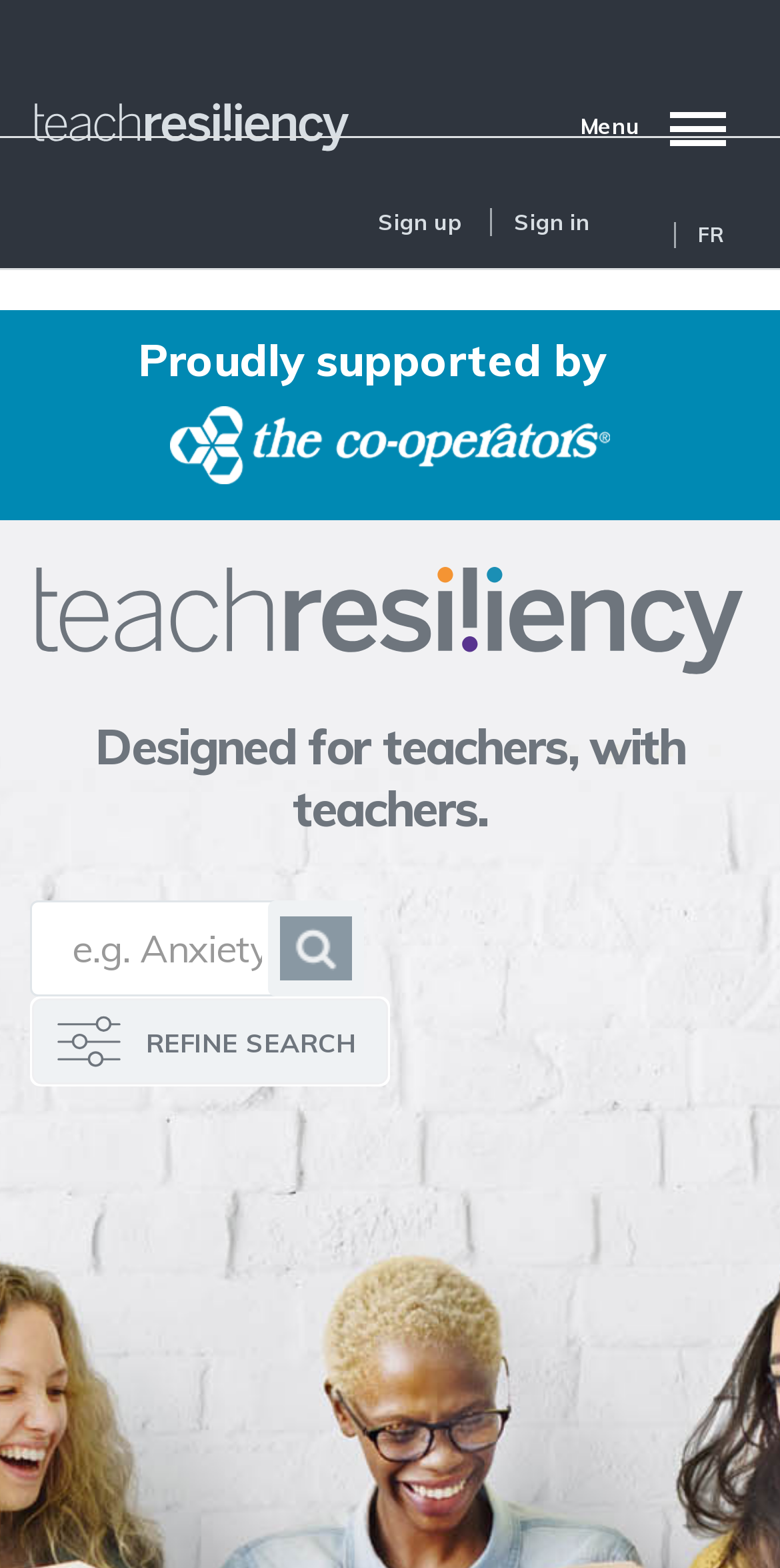Using a single word or phrase, answer the following question: 
What is the theme of the resources provided?

Teaching resiliency